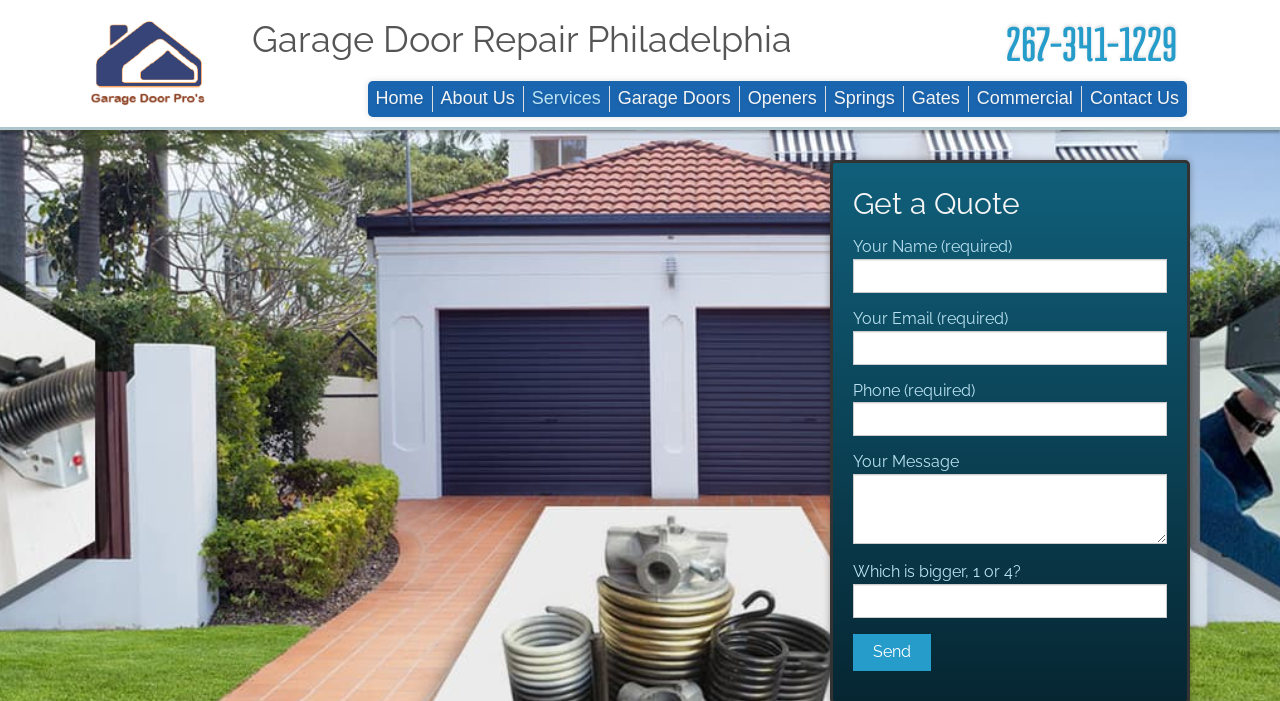What is the phone number on the webpage?
Look at the image and respond with a one-word or short-phrase answer.

267-341-1229